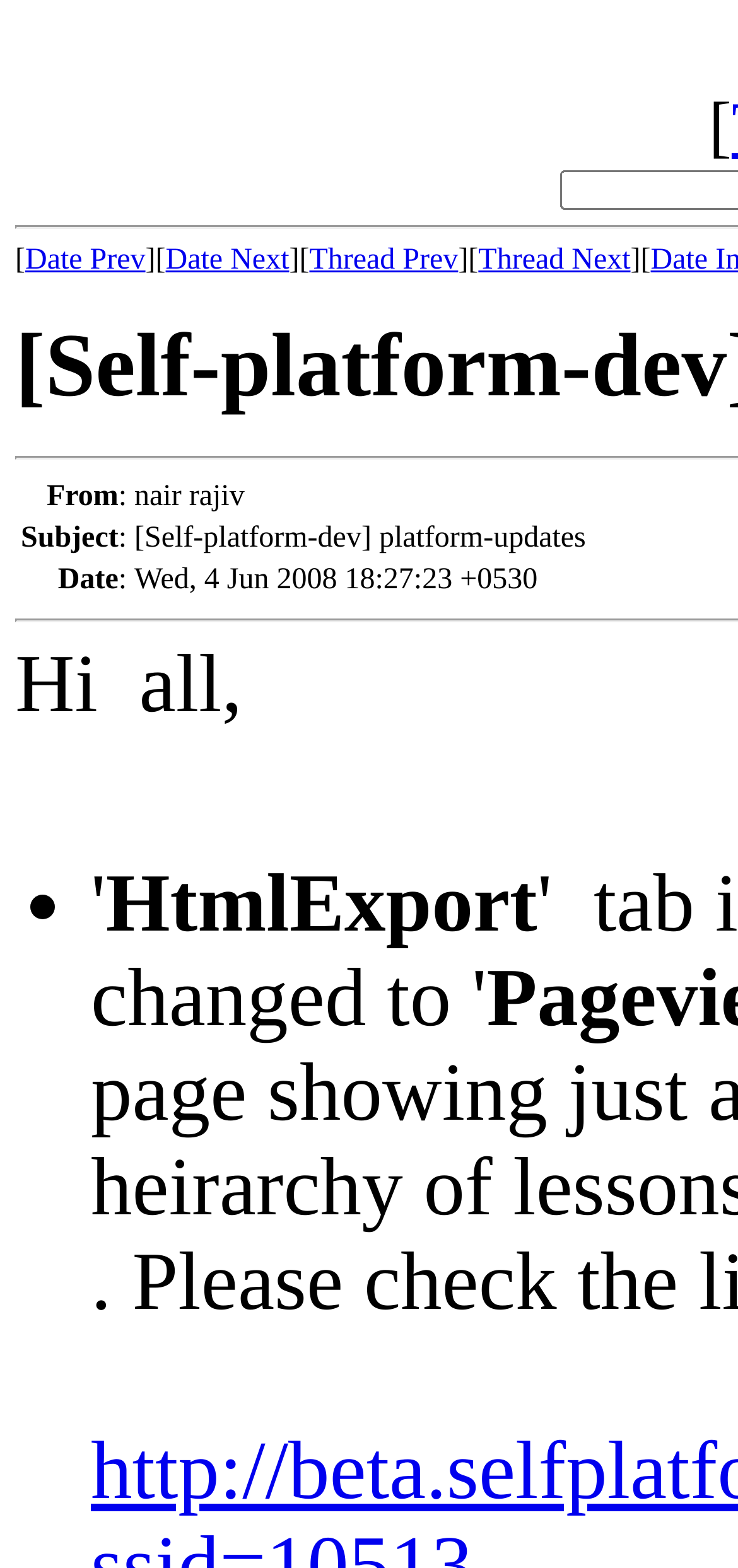Please use the details from the image to answer the following question comprehensively:
What is the second item in the list?

The second item in the list can be found after the list marker '•' which is followed by the static text element containing the text 'HtmlExport'.